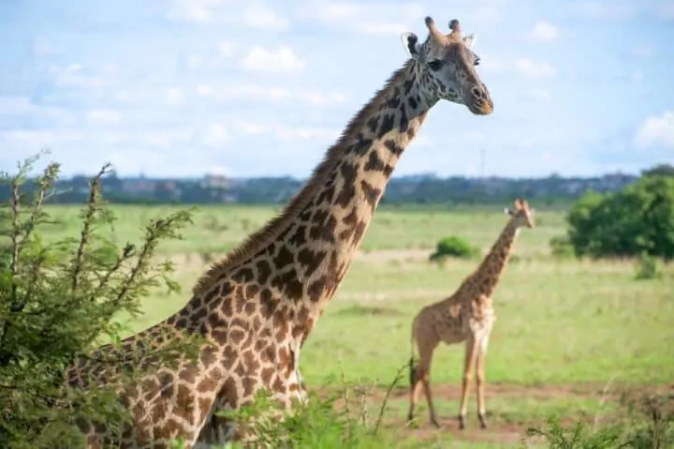Provide your answer to the question using just one word or phrase: How many giraffes are present in the image?

Two